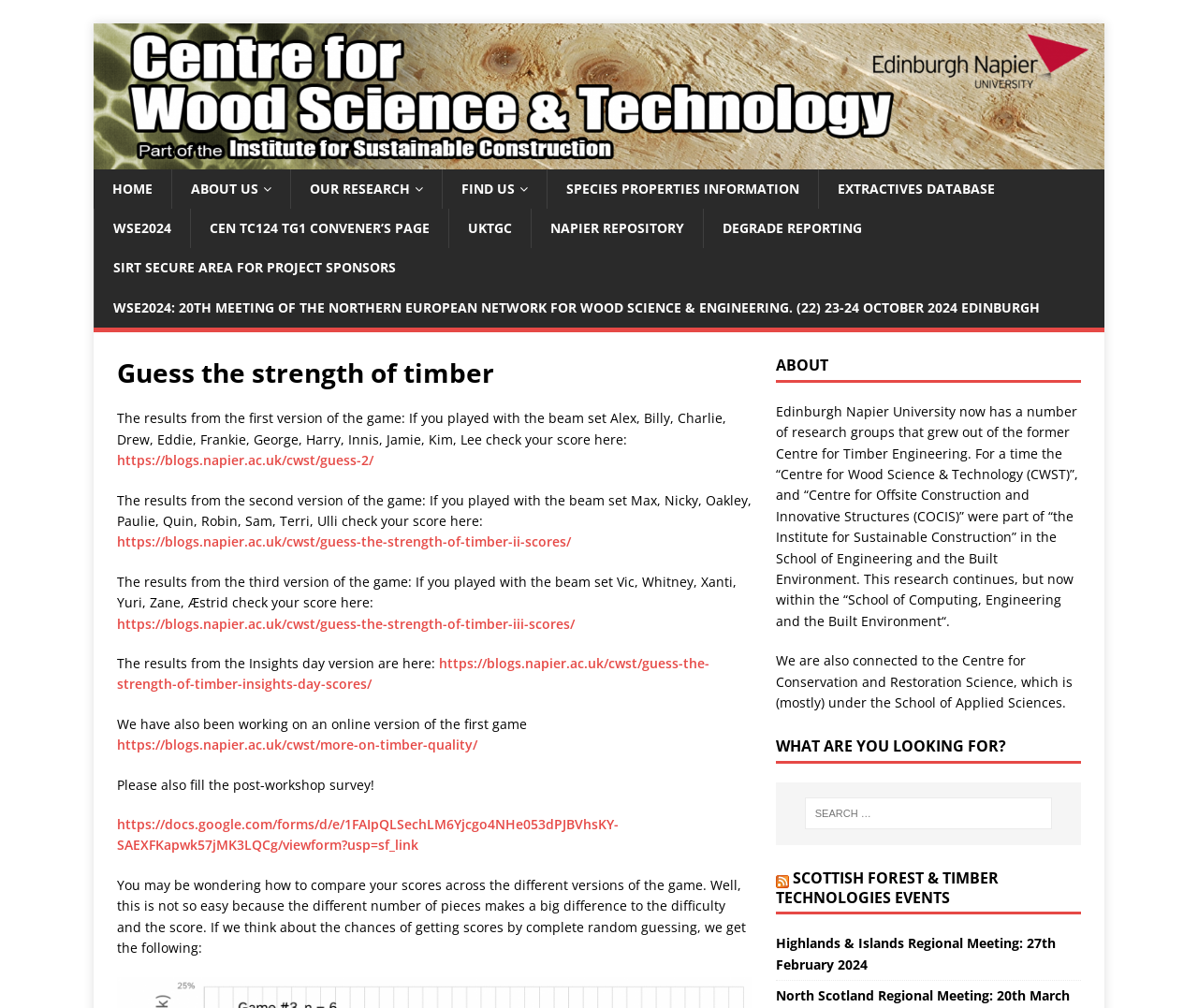Mark the bounding box of the element that matches the following description: "CEN TC124 TG1 convener’s page".

[0.159, 0.207, 0.374, 0.246]